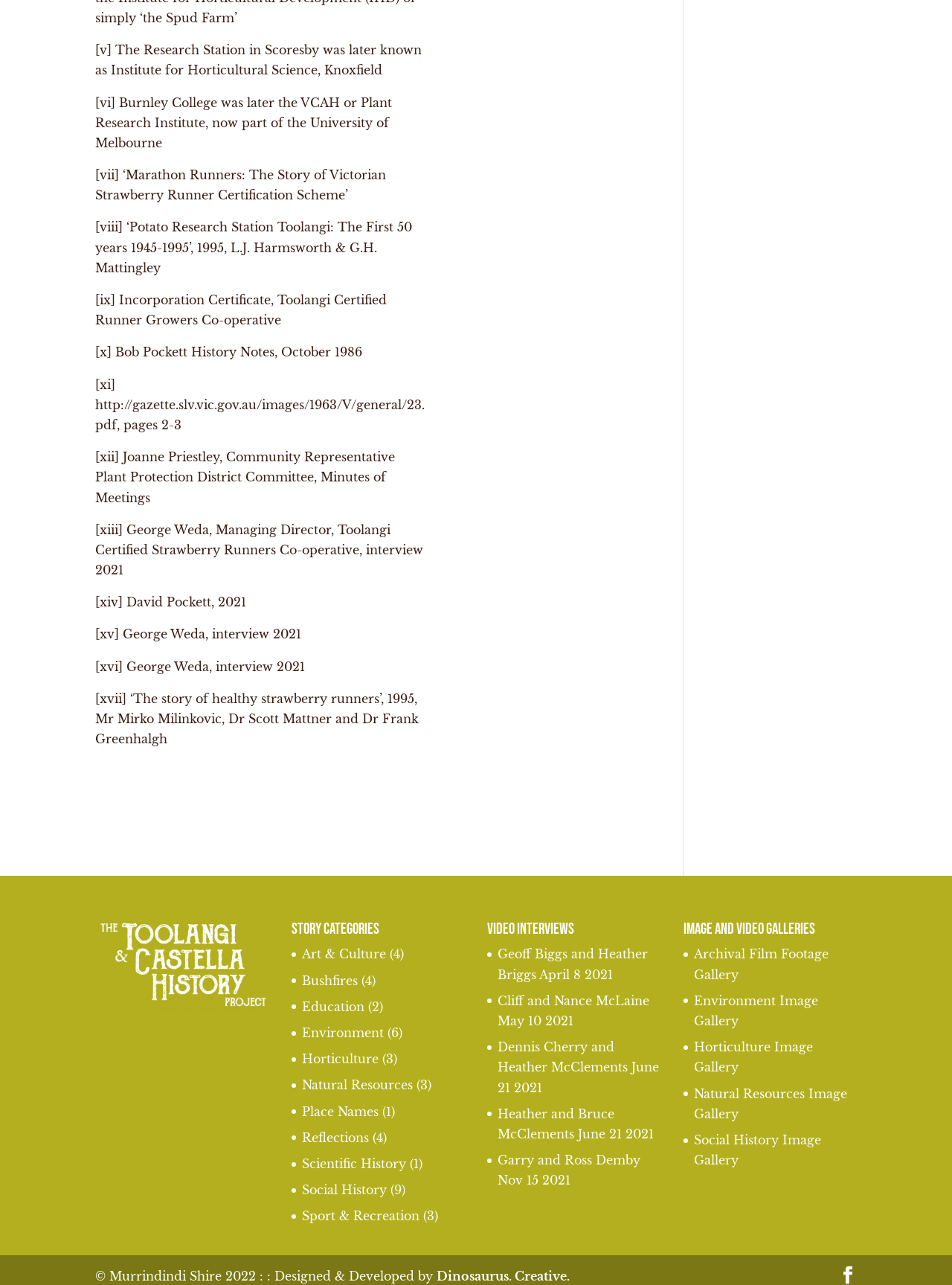Locate the bounding box coordinates of the area where you should click to accomplish the instruction: "send a message".

None